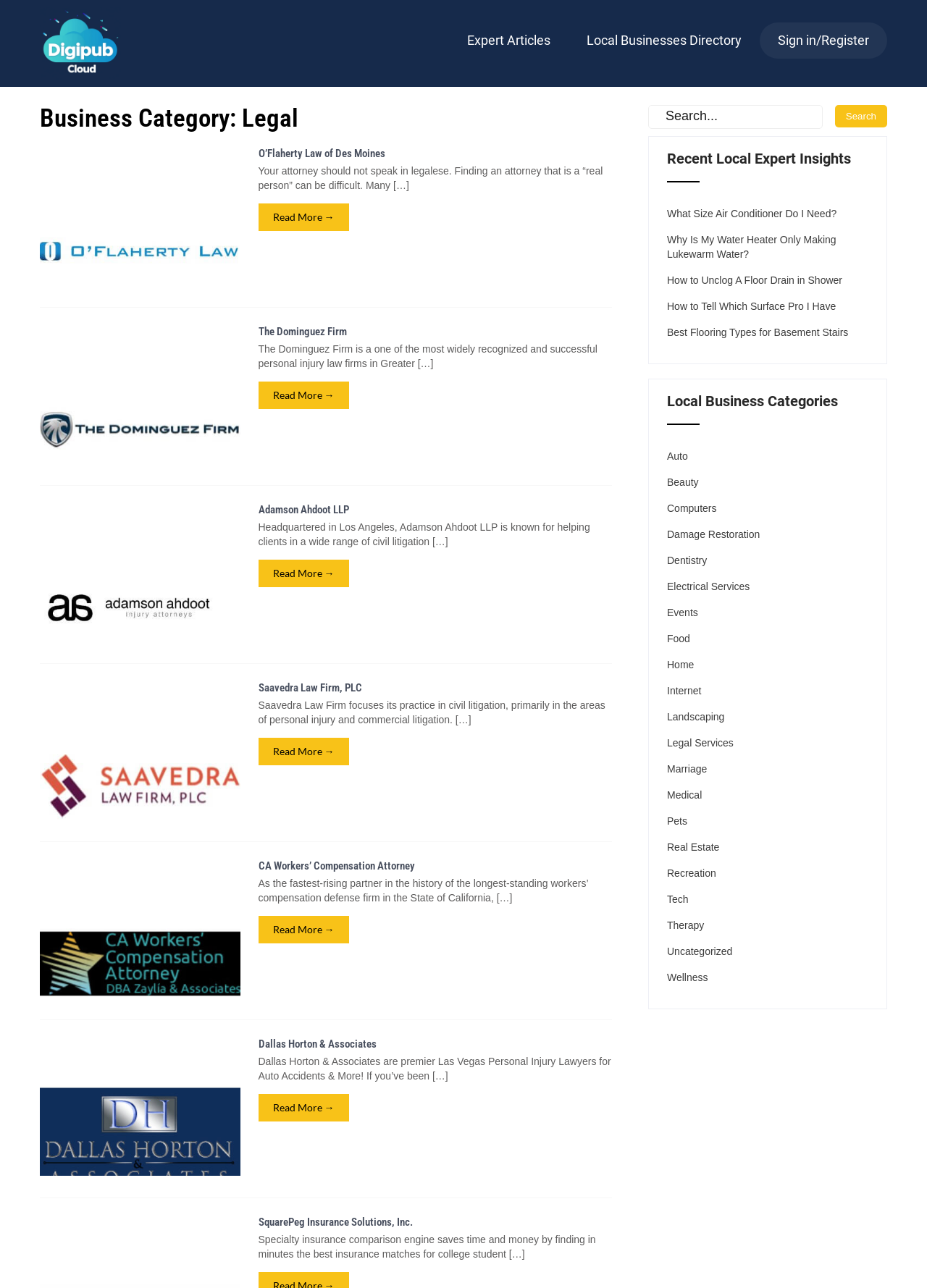Provide the bounding box coordinates in the format (top-left x, top-left y, bottom-right x, bottom-right y). All values are floating point numbers between 0 and 1. Determine the bounding box coordinate of the UI element described as: Home

None